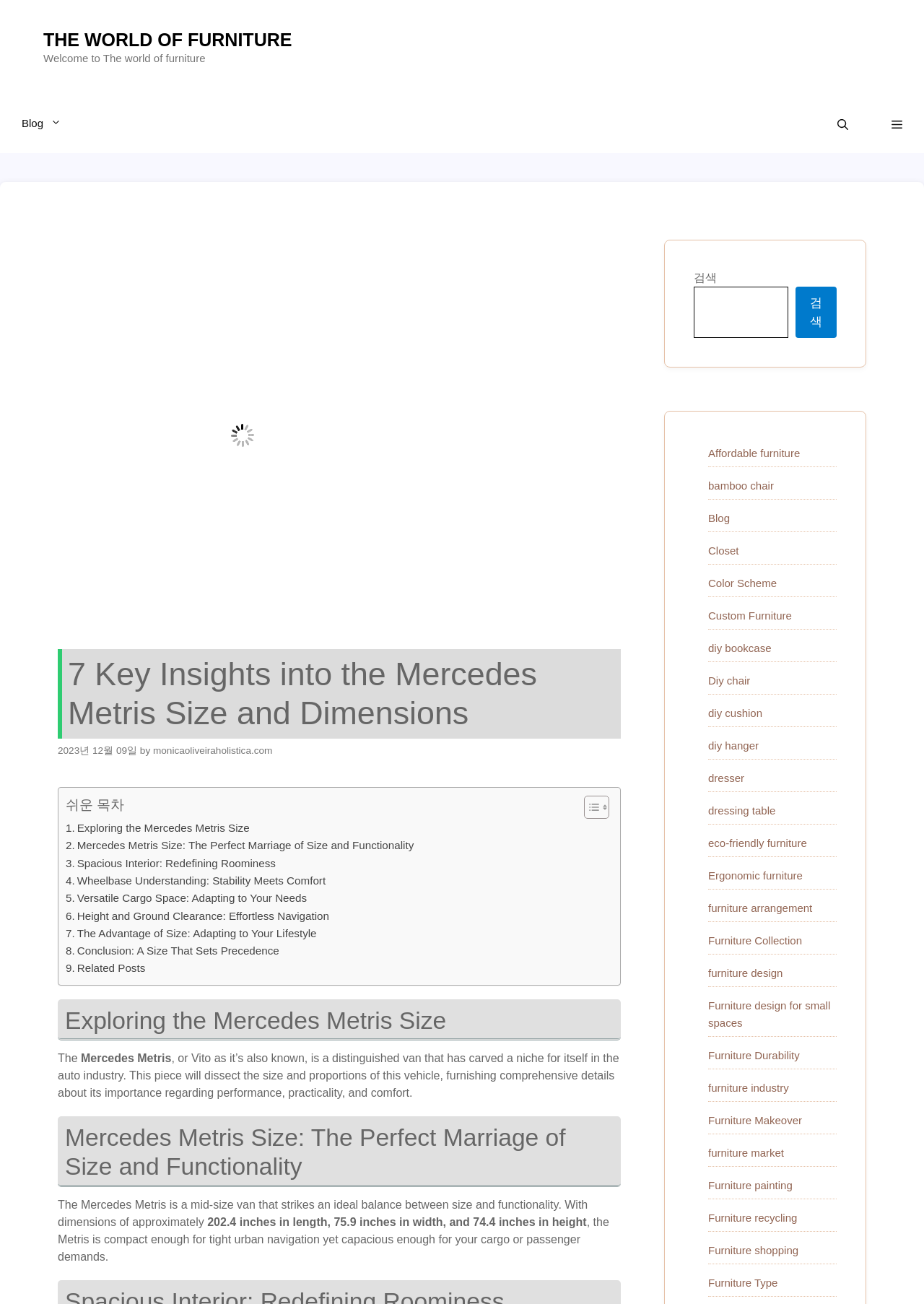Extract the main title from the webpage and generate its text.

7 Key Insights into the Mercedes Metris Size and Dimensions